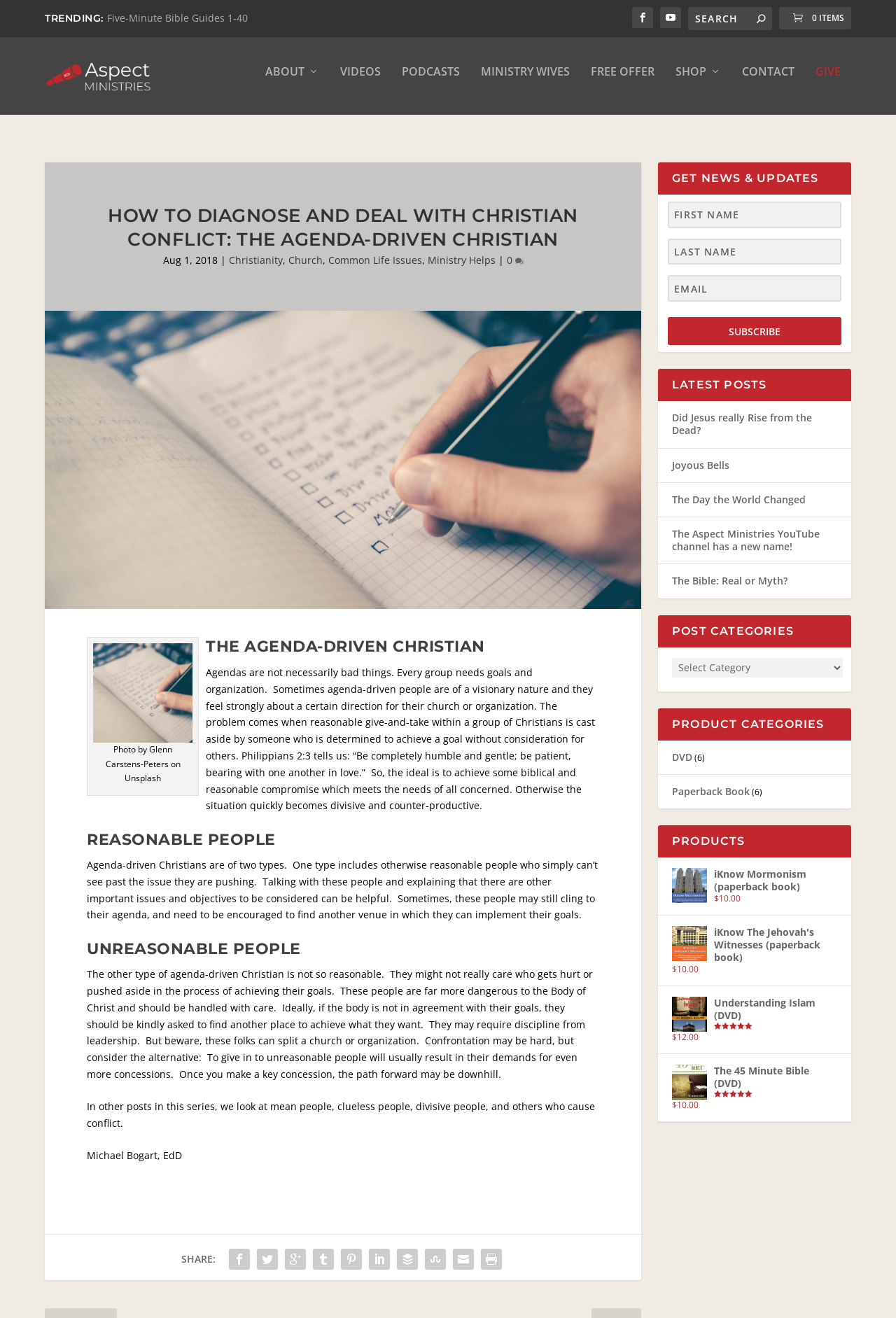Determine the bounding box coordinates of the element that should be clicked to execute the following command: "Read the article about dealing with Christian conflict".

[0.05, 0.108, 0.716, 0.956]